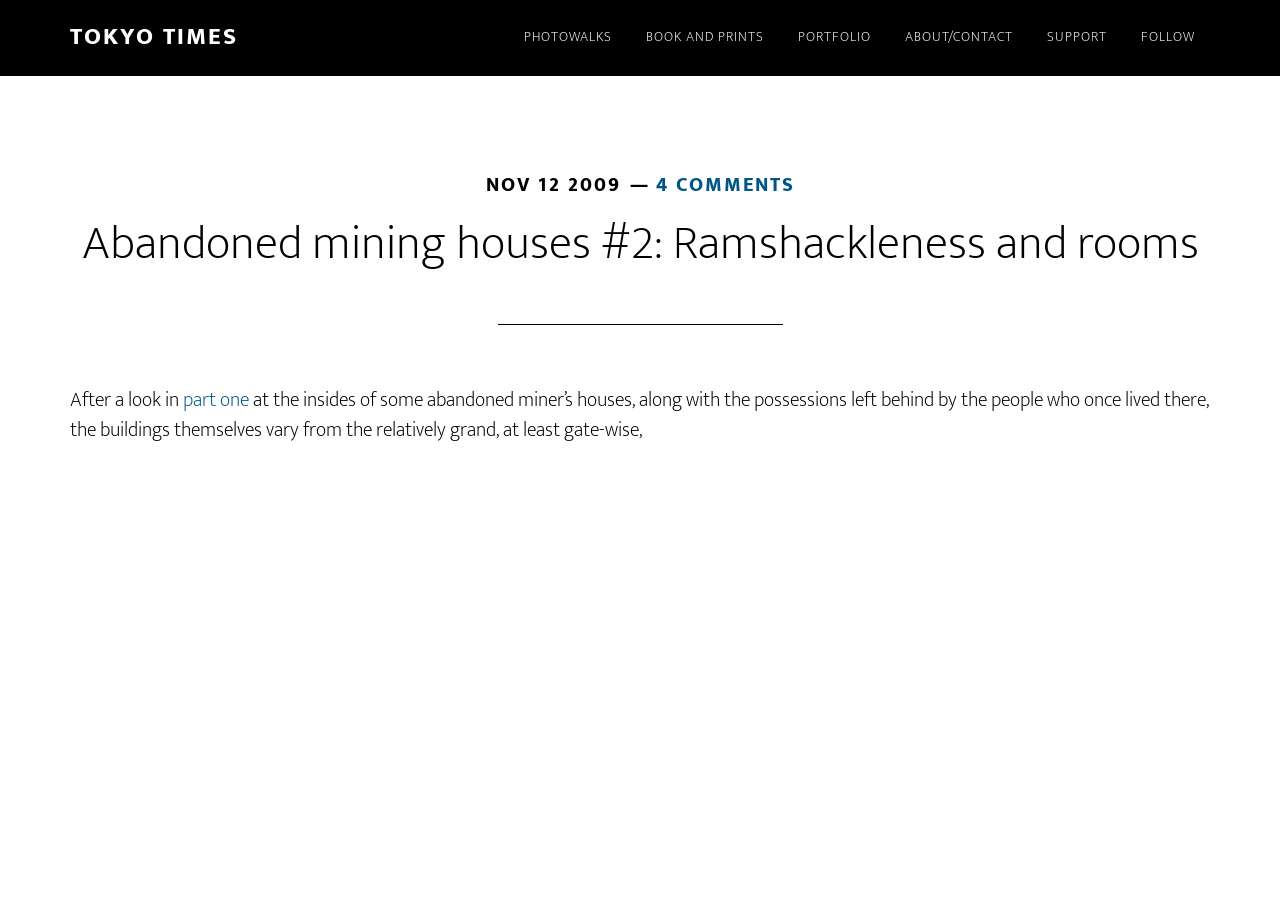Please determine the bounding box coordinates for the element with the description: "Book and Prints".

[0.493, 0.0, 0.609, 0.084]